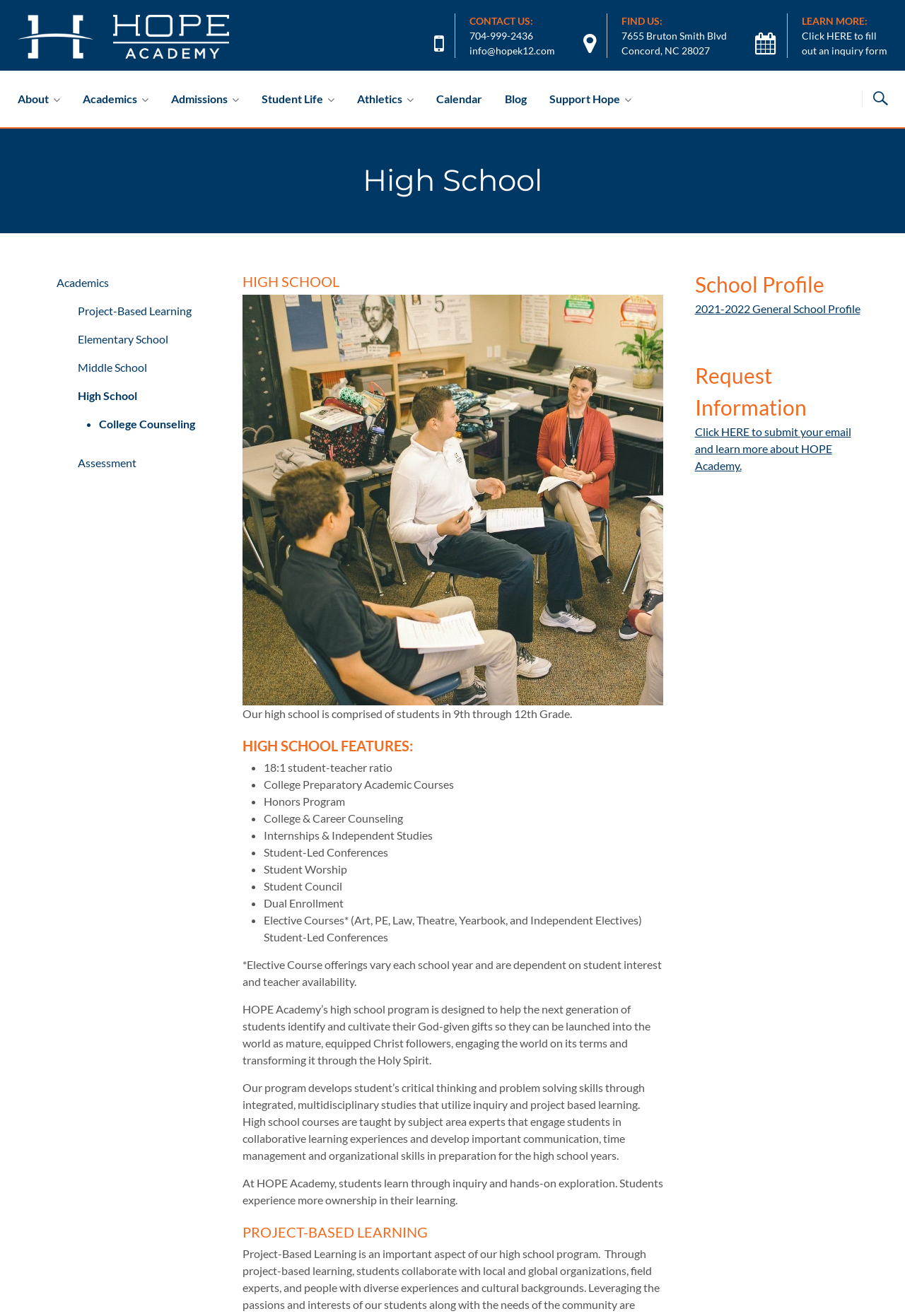Locate the bounding box coordinates of the clickable region necessary to complete the following instruction: "Click the 'About' link". Provide the coordinates in the format of four float numbers between 0 and 1, i.e., [left, top, right, bottom].

[0.02, 0.054, 0.079, 0.097]